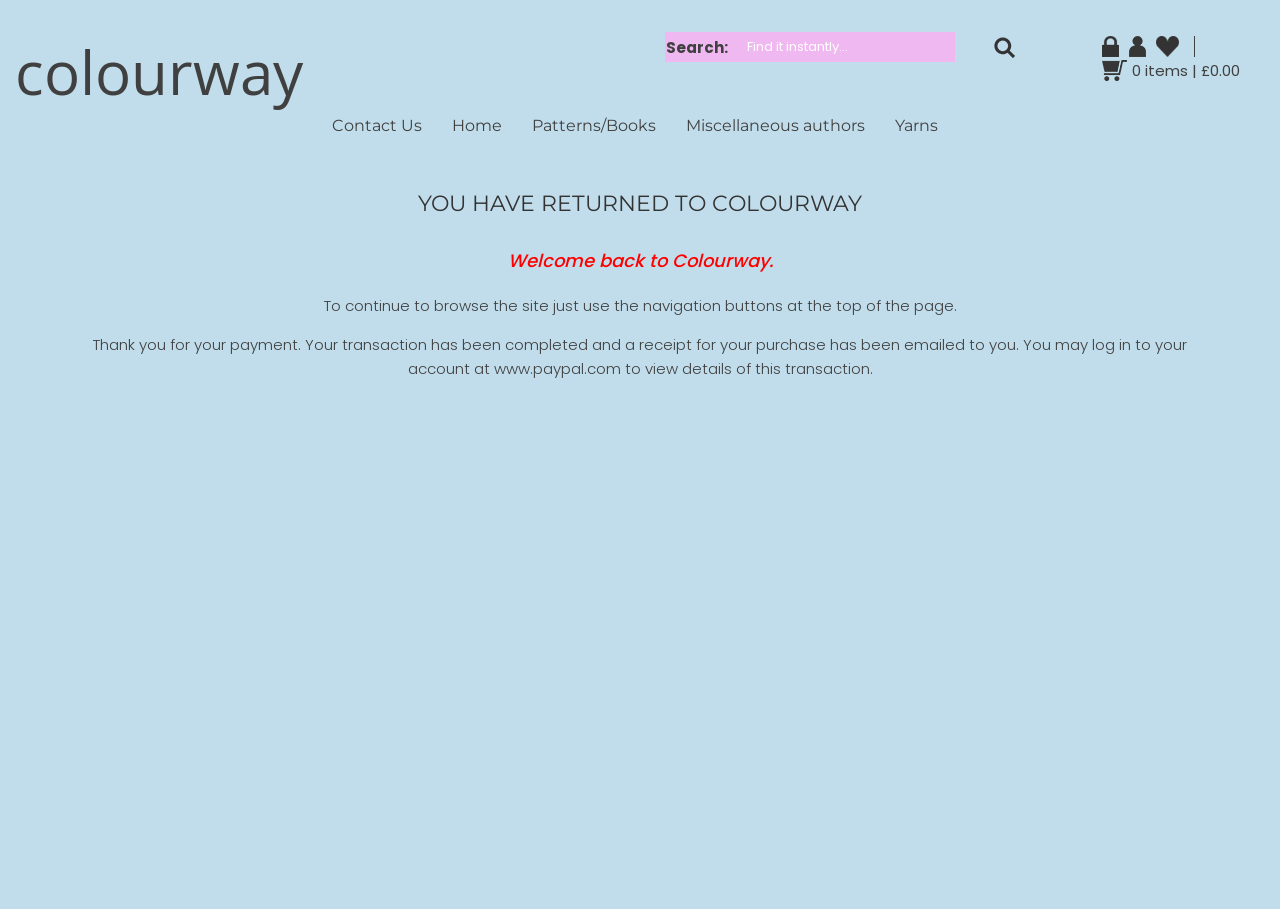Identify the bounding box coordinates of the area you need to click to perform the following instruction: "Go to my account".

[0.882, 0.045, 0.895, 0.068]